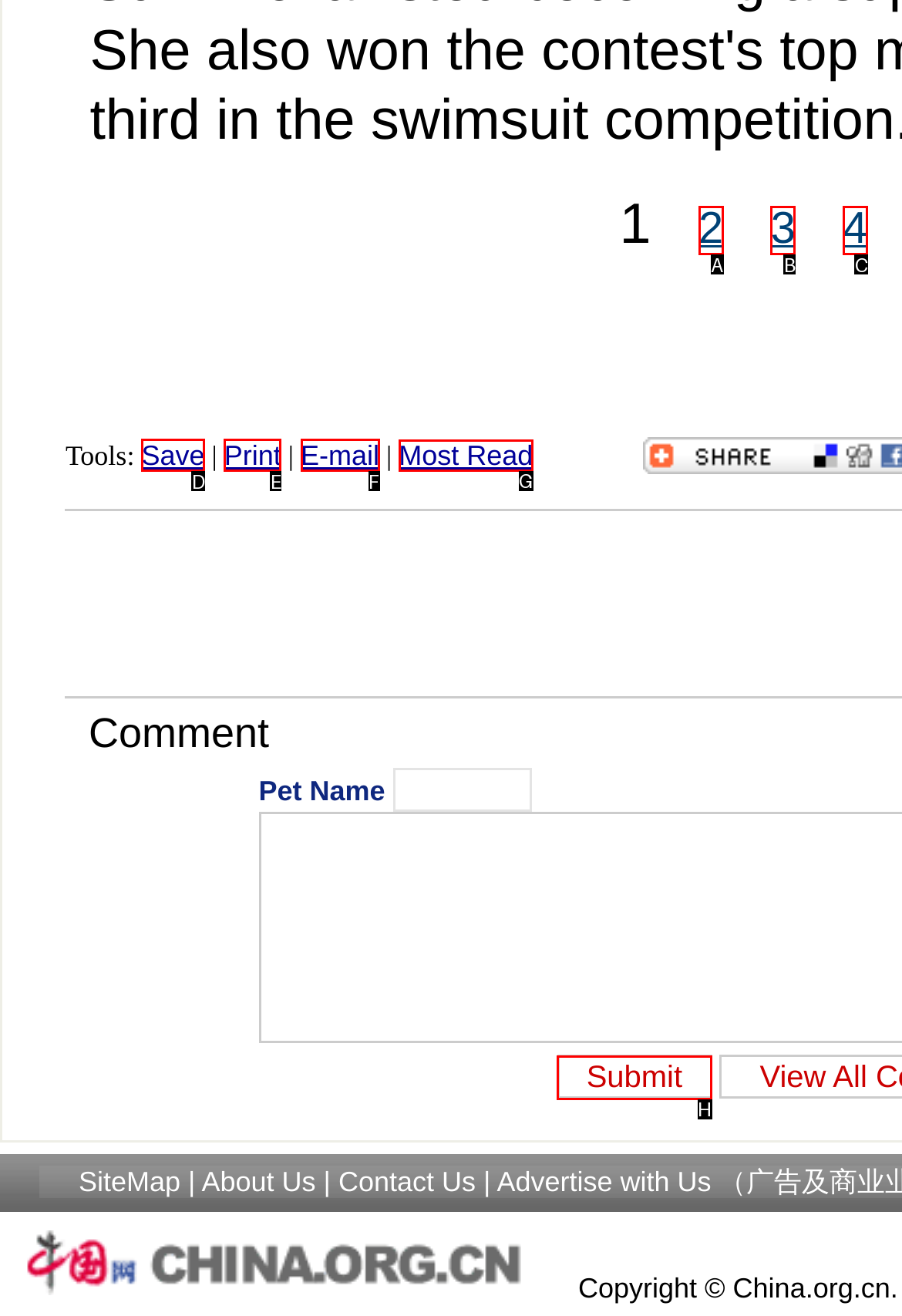Tell me the letter of the UI element to click in order to accomplish the following task: Click on Most Read
Answer with the letter of the chosen option from the given choices directly.

G